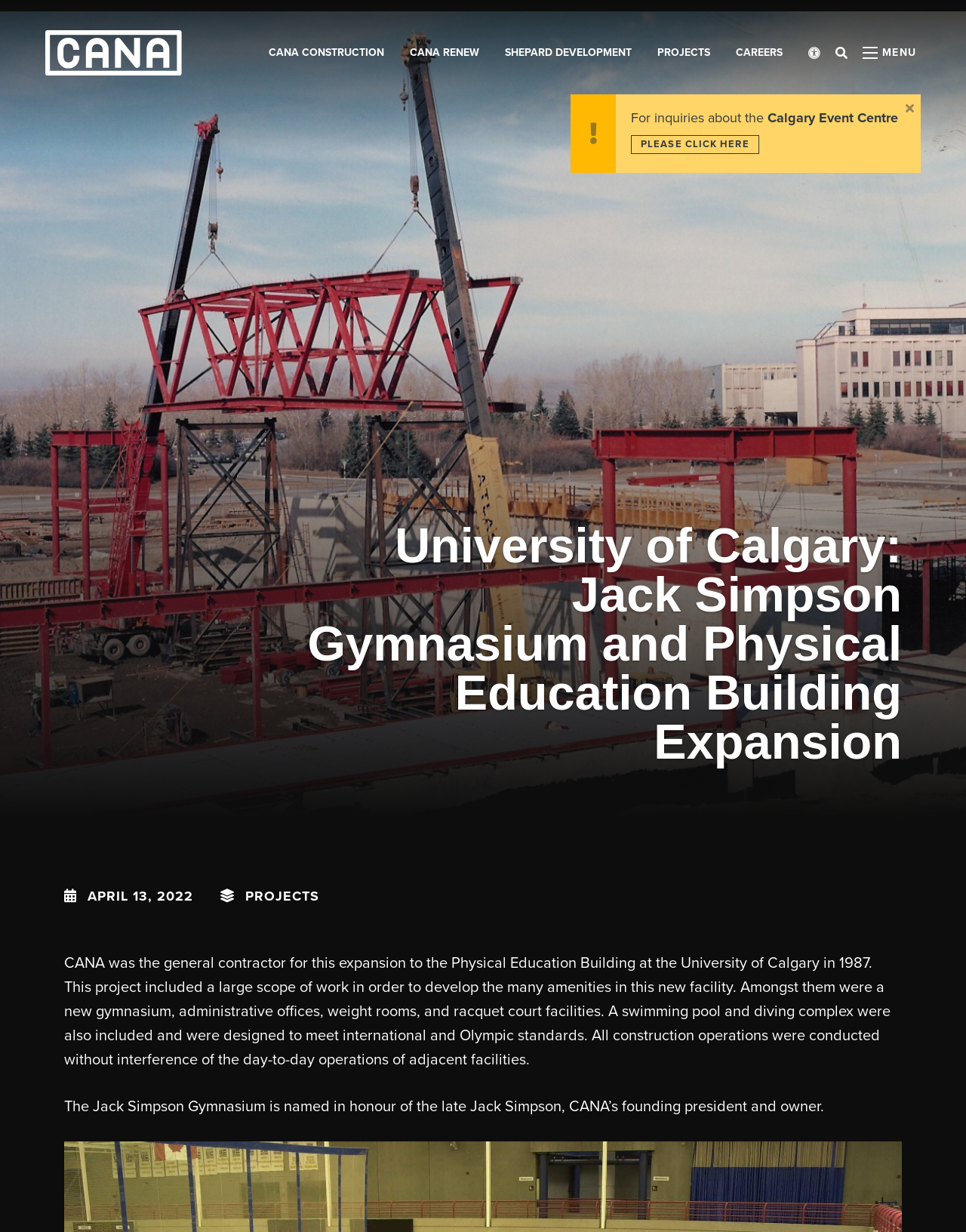Provide a single word or phrase answer to the question: 
What facilities were included in the expansion?

Gymnasium, offices, weight rooms, racquet court facilities, swimming pool, and diving complex